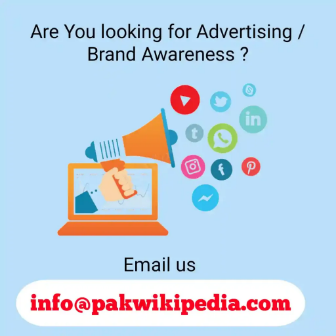Give a detailed account of the contents of the image.

The image features a vibrant and engaging graphic promoting advertising and brand awareness services. At the center, a stylized laptop displays a hand holding a megaphone, symbolizing communication and outreach efforts. Surrounding the laptop are various social media icons, including those for Facebook, Instagram, Twitter, LinkedIn, and others, representing the diverse platforms available for digital advertising and brand engagement. Above the graphic, the text reads, "Are You looking for Advertising / Brand Awareness?" indicating the focus on helping businesses enhance their visibility. At the bottom, a prominent call to action urges viewers to "Email us" at info@pakwikipedia.com, highlighting the immediate steps interested parties can take to connect. The background features a soft blue hue, creating a welcoming and modern atmosphere that enhances the promotional message.